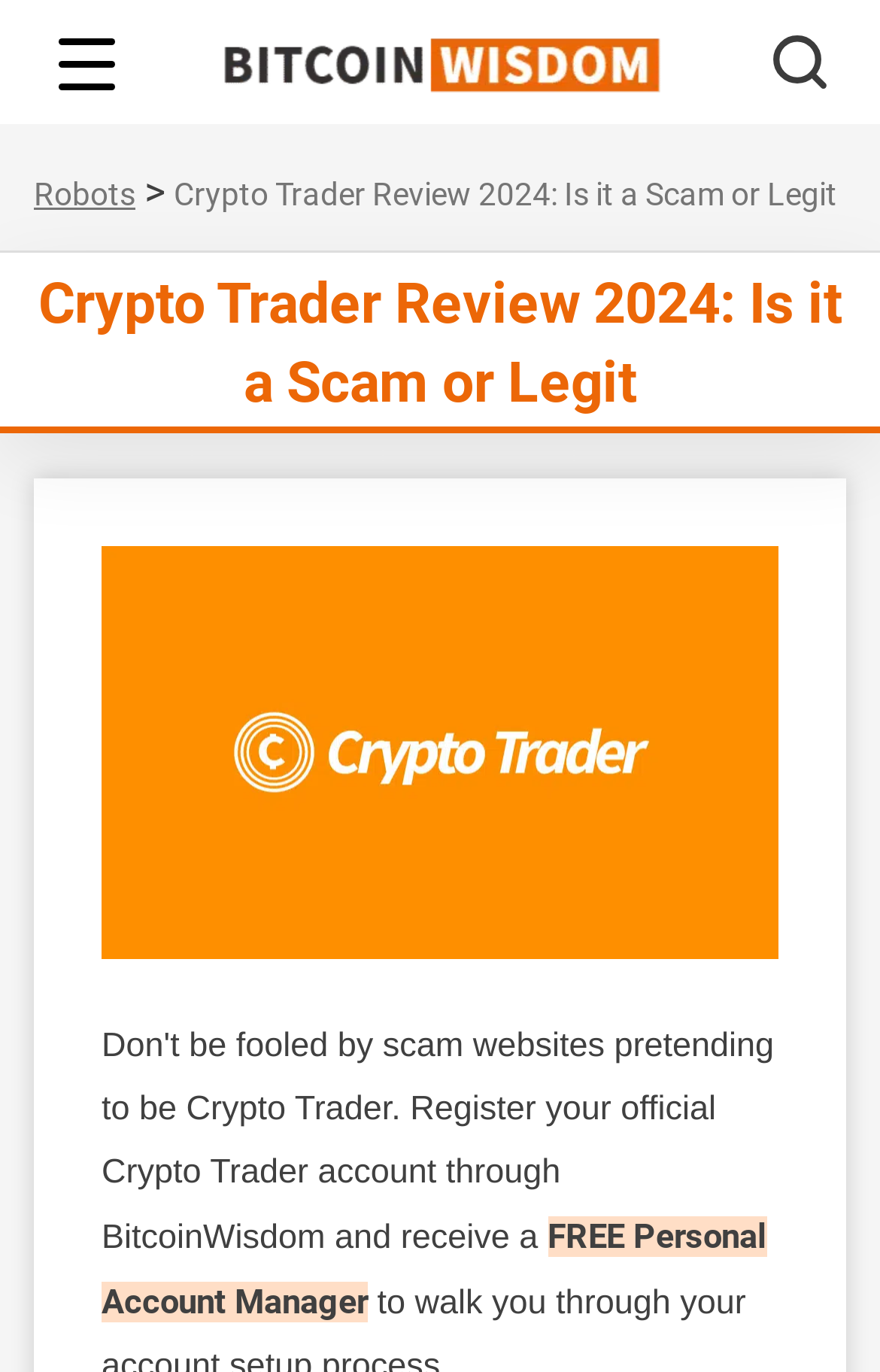Provide a one-word or short-phrase response to the question:
Is there a menu trigger button?

Yes